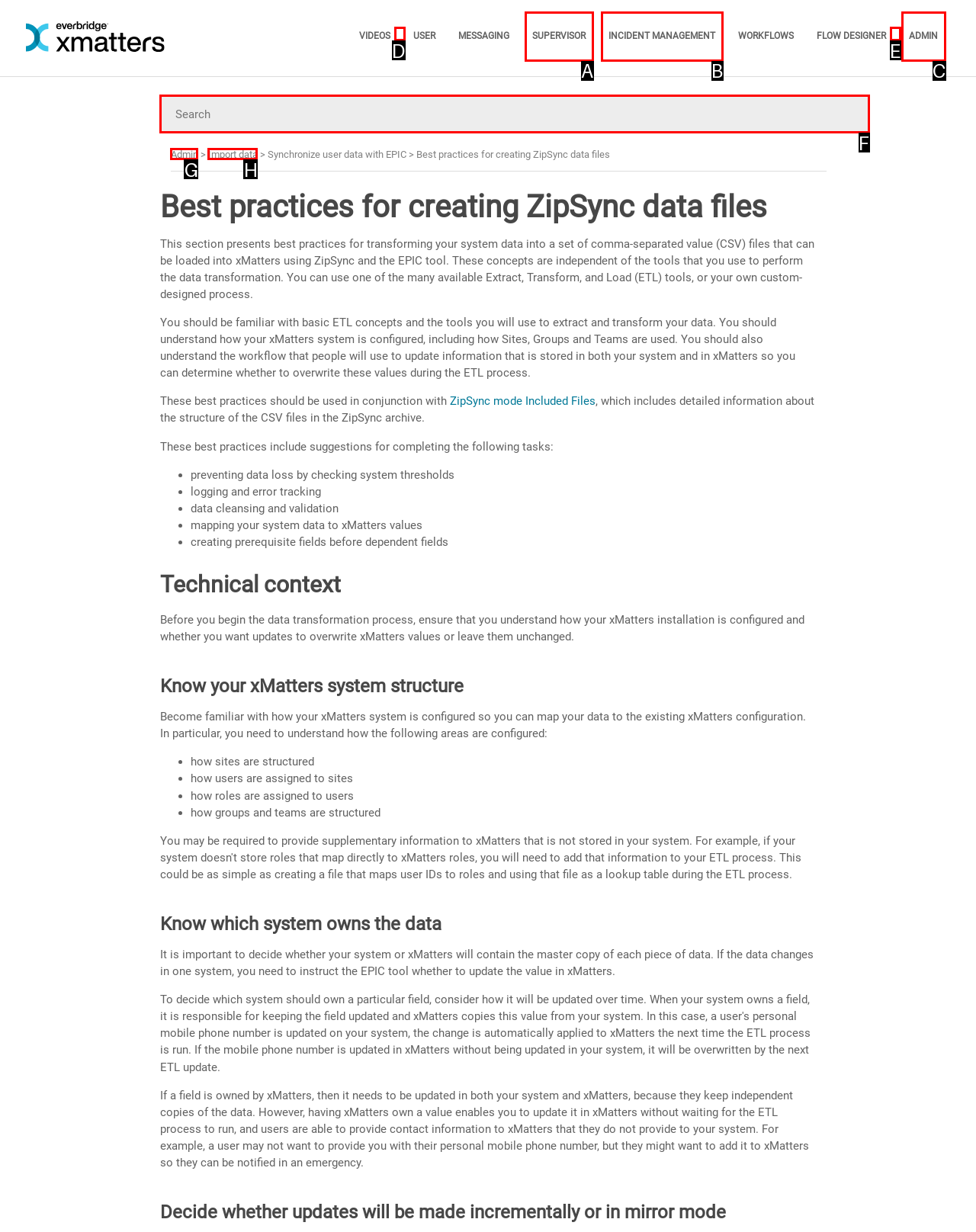Select the letter of the element you need to click to complete this task: Search for something
Answer using the letter from the specified choices.

F